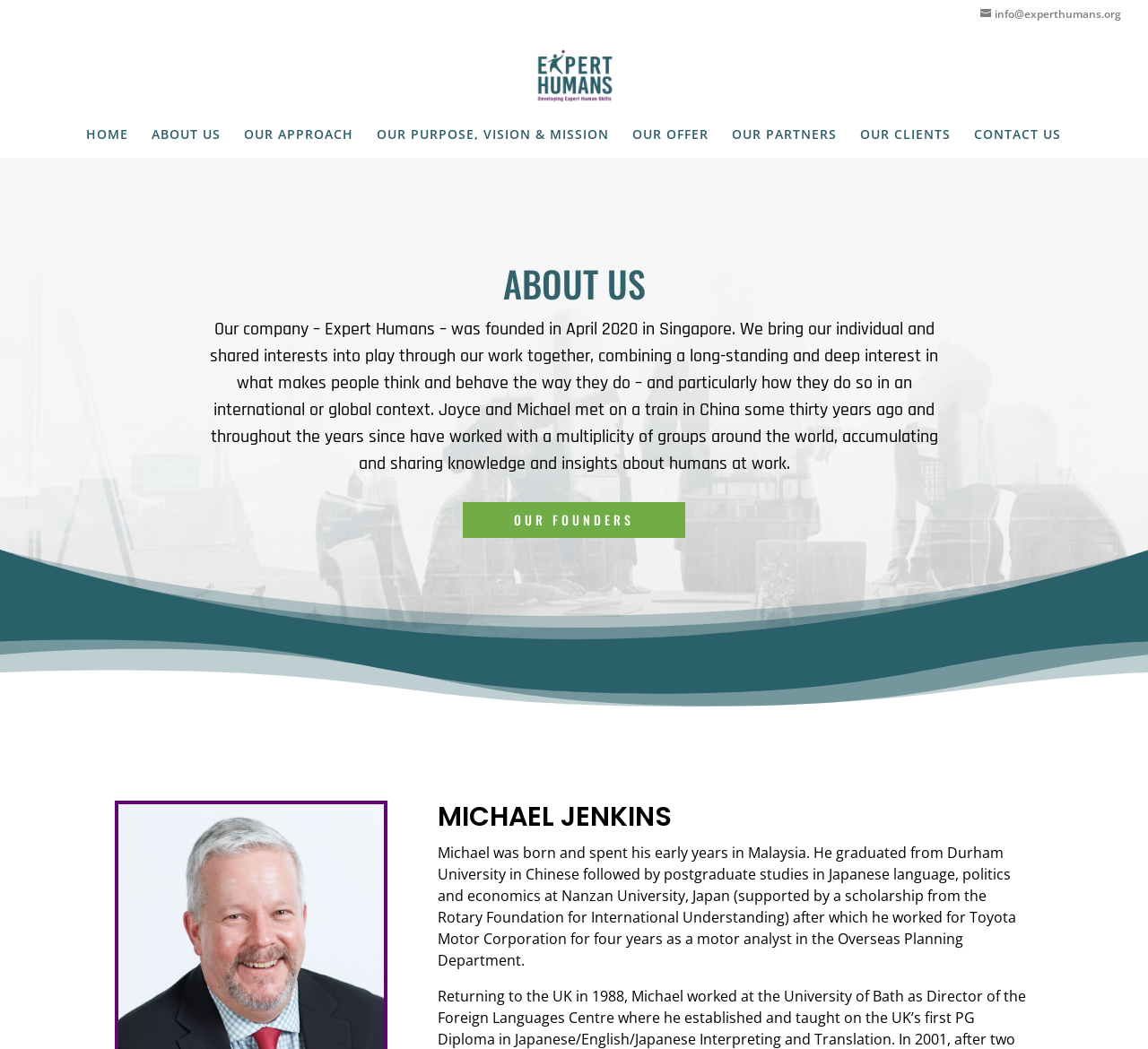What is the name of the company?
Please describe in detail the information shown in the image to answer the question.

The name of the company can be found in the image and link elements with the text 'Expert Humans' at the top of the webpage.